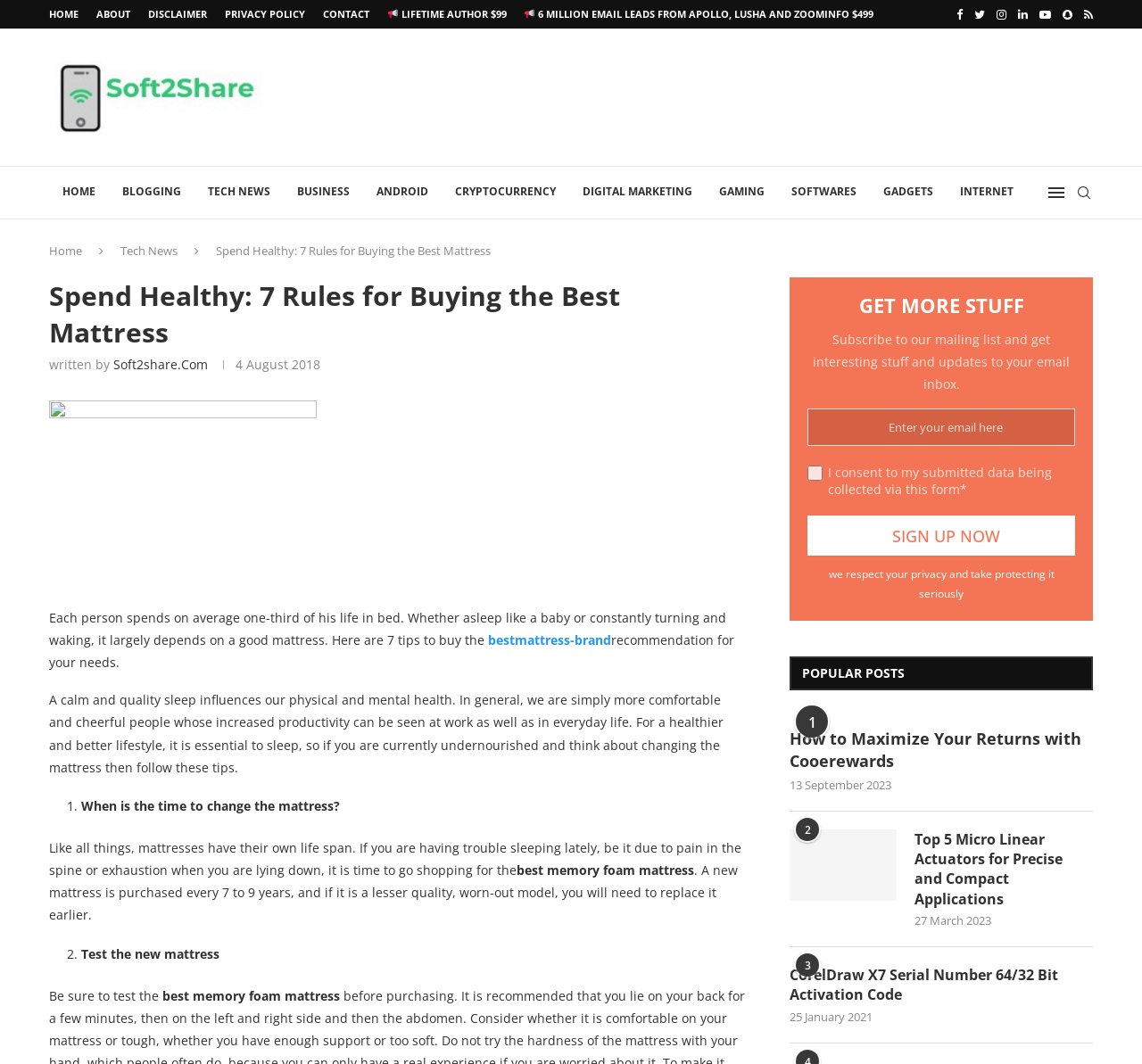What type of posts are listed at the bottom of the page?
Respond to the question with a single word or phrase according to the image.

Popular posts